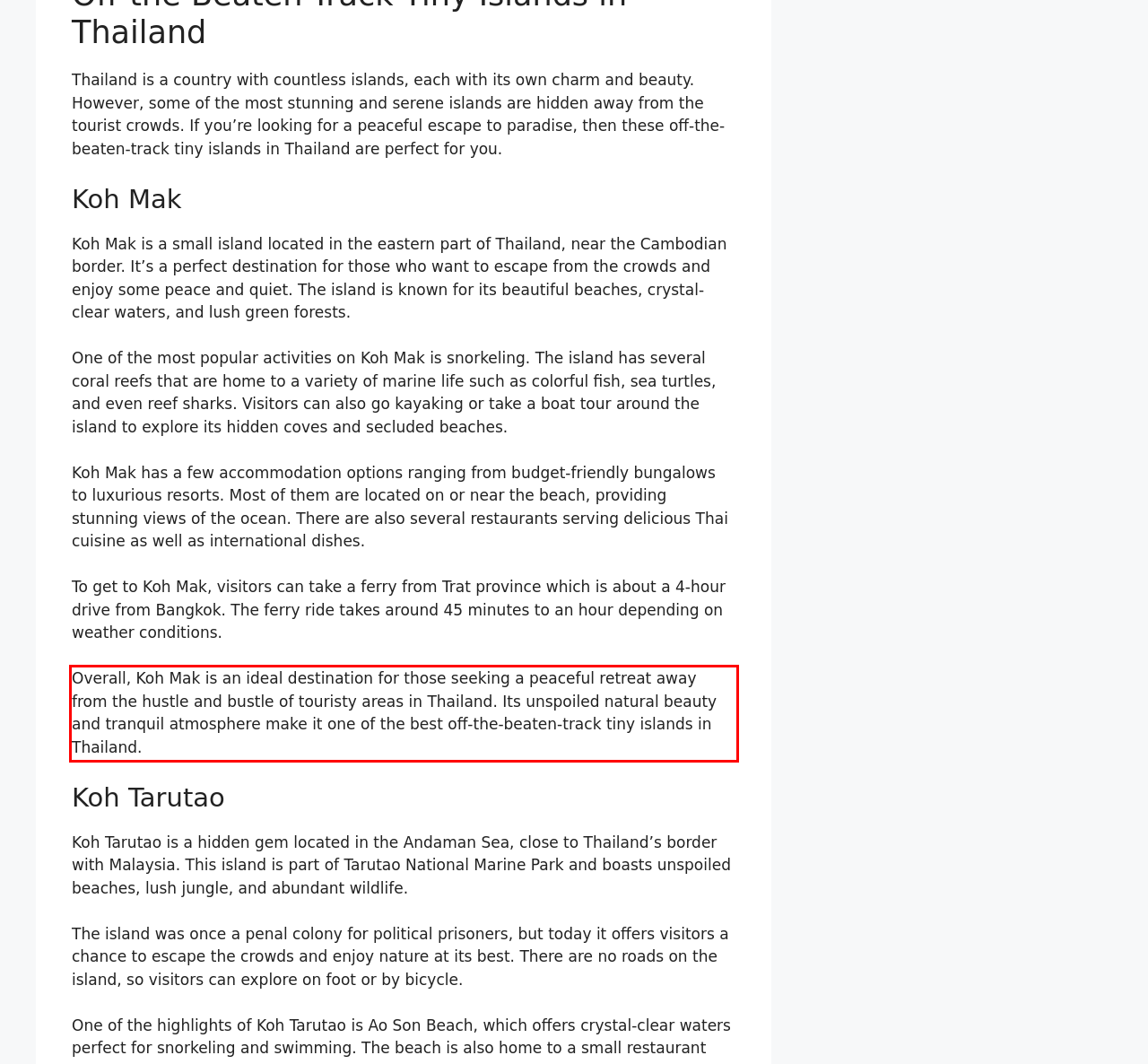Analyze the screenshot of a webpage where a red rectangle is bounding a UI element. Extract and generate the text content within this red bounding box.

Overall, Koh Mak is an ideal destination for those seeking a peaceful retreat away from the hustle and bustle of touristy areas in Thailand. Its unspoiled natural beauty and tranquil atmosphere make it one of the best off-the-beaten-track tiny islands in Thailand.